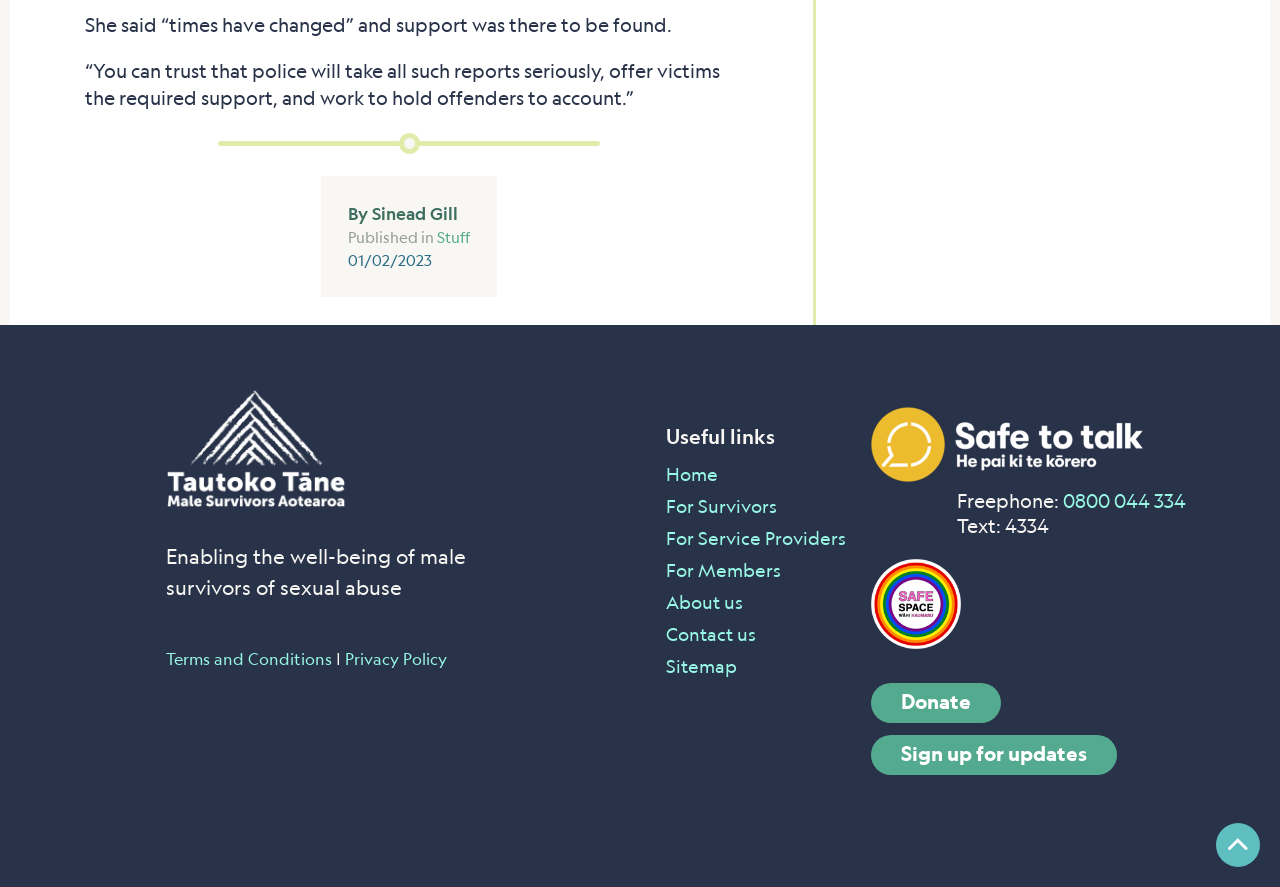Identify the bounding box coordinates of the HTML element based on this description: "title="Visit Safe Space Alliance website."".

[0.68, 0.607, 0.912, 0.735]